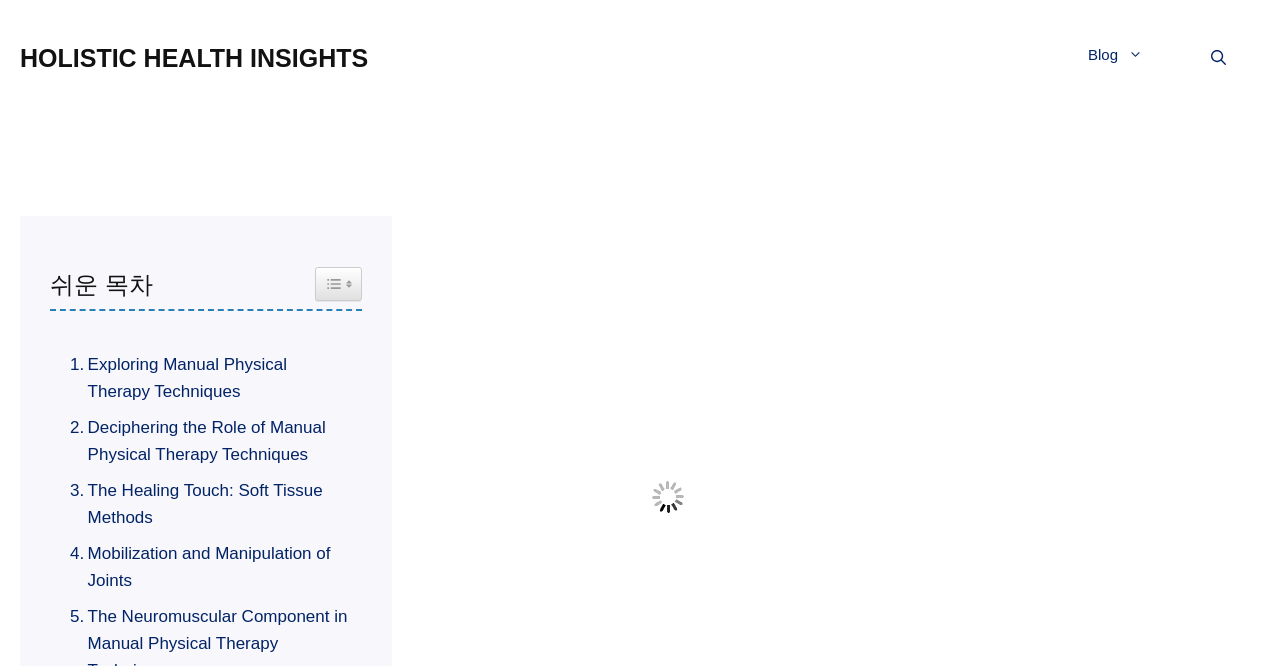What is the purpose of the button in the top right corner?
Please give a detailed and elaborate answer to the question.

I found the answer by examining the navigation element, which contains a button with the text 'Open search'. This suggests that the button is used to open a search function on the website.